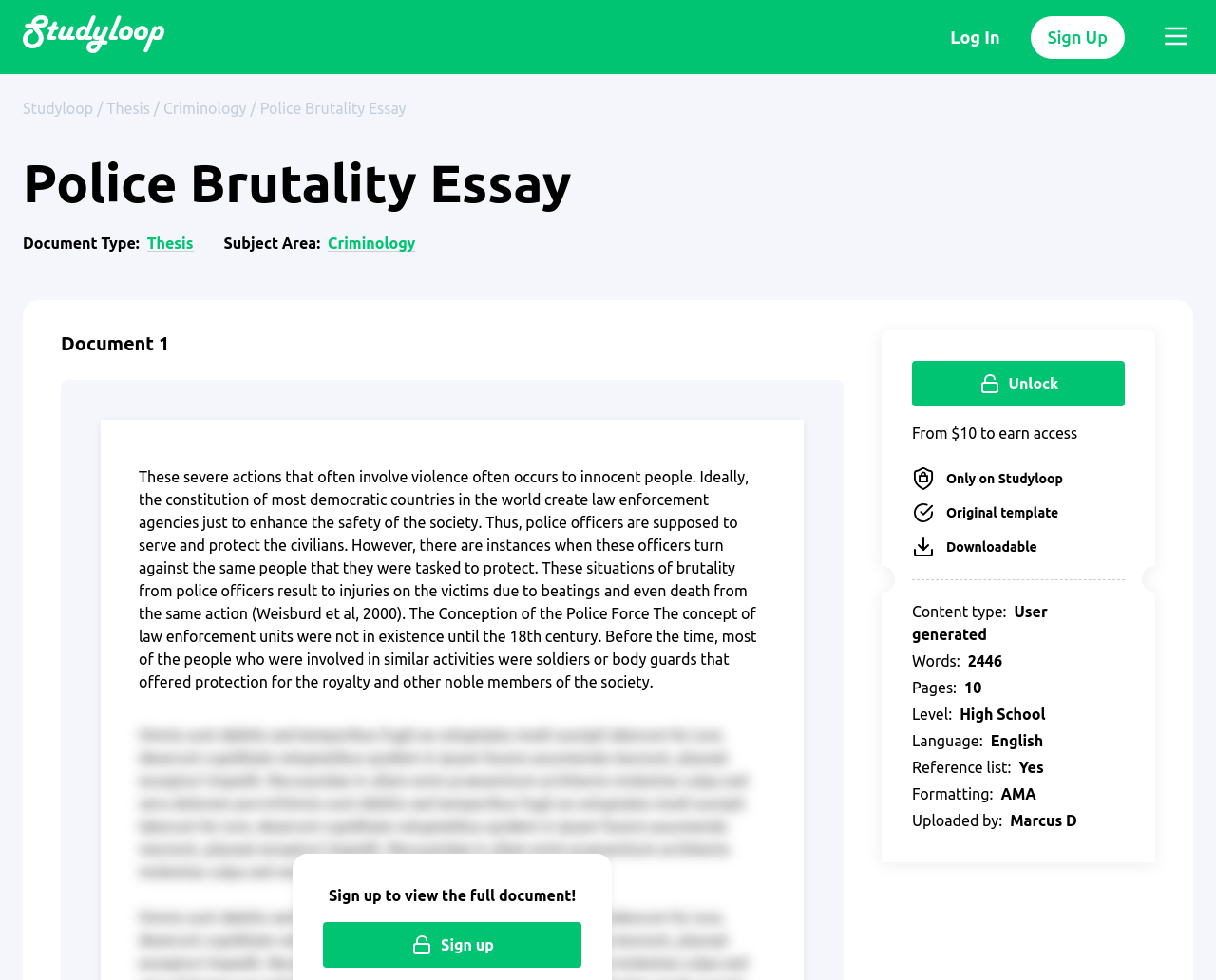Find and provide the bounding box coordinates for the UI element described here: "parent_node: A-Plus Homework Help". The coordinates should be given as four float numbers between 0 and 1: [left, top, right, bottom].

[0.025, 0.018, 0.141, 0.057]